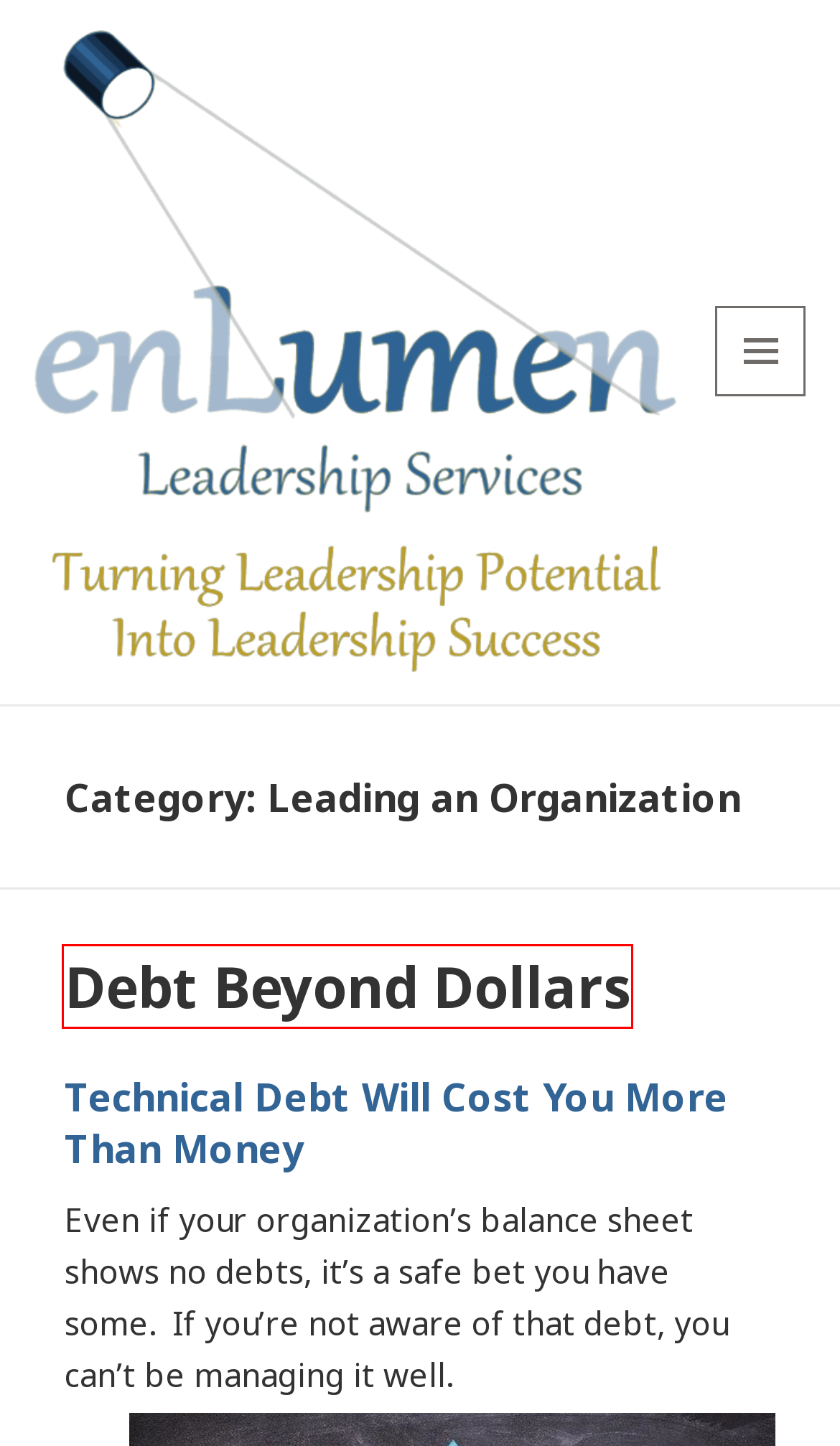You have a screenshot showing a webpage with a red bounding box highlighting an element. Choose the webpage description that best fits the new webpage after clicking the highlighted element. The descriptions are:
A. Uncategorized Archives – enLumen Leadership Services
B. Decision Time – enLumen Leadership Services
C. Leading Through Crisis – enLumen Leadership Services
D. change Archives – enLumen Leadership Services
E. Let's Talk About Success – enLumen Leadership Services
F. Leading Yourself Through Change – enLumen Leadership Services
G. Leadership Archives – enLumen Leadership Services
H. Debt Beyond Dollars – enLumen Leadership Services

H